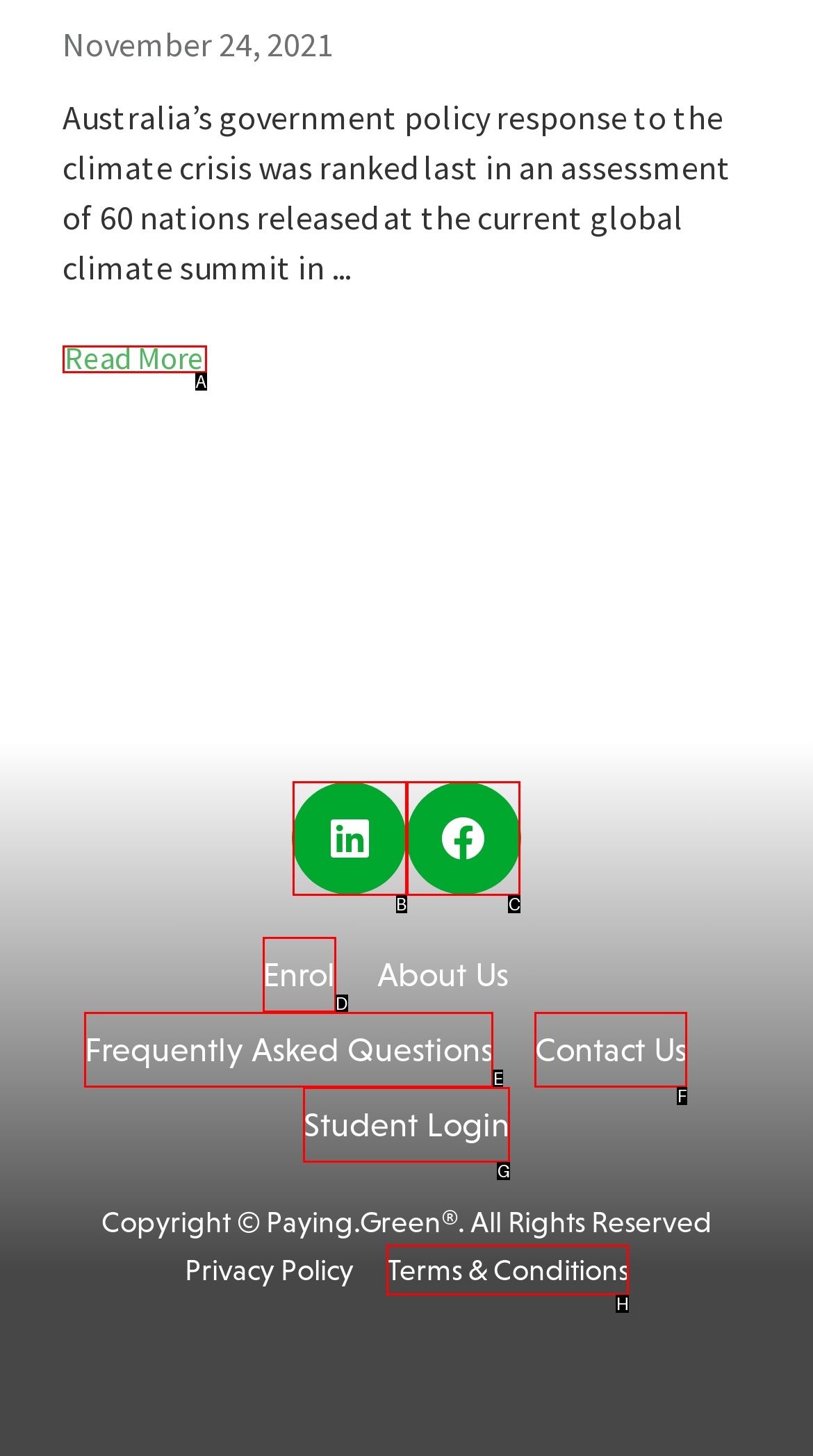Determine which option aligns with the description: Facebook. Provide the letter of the chosen option directly.

C